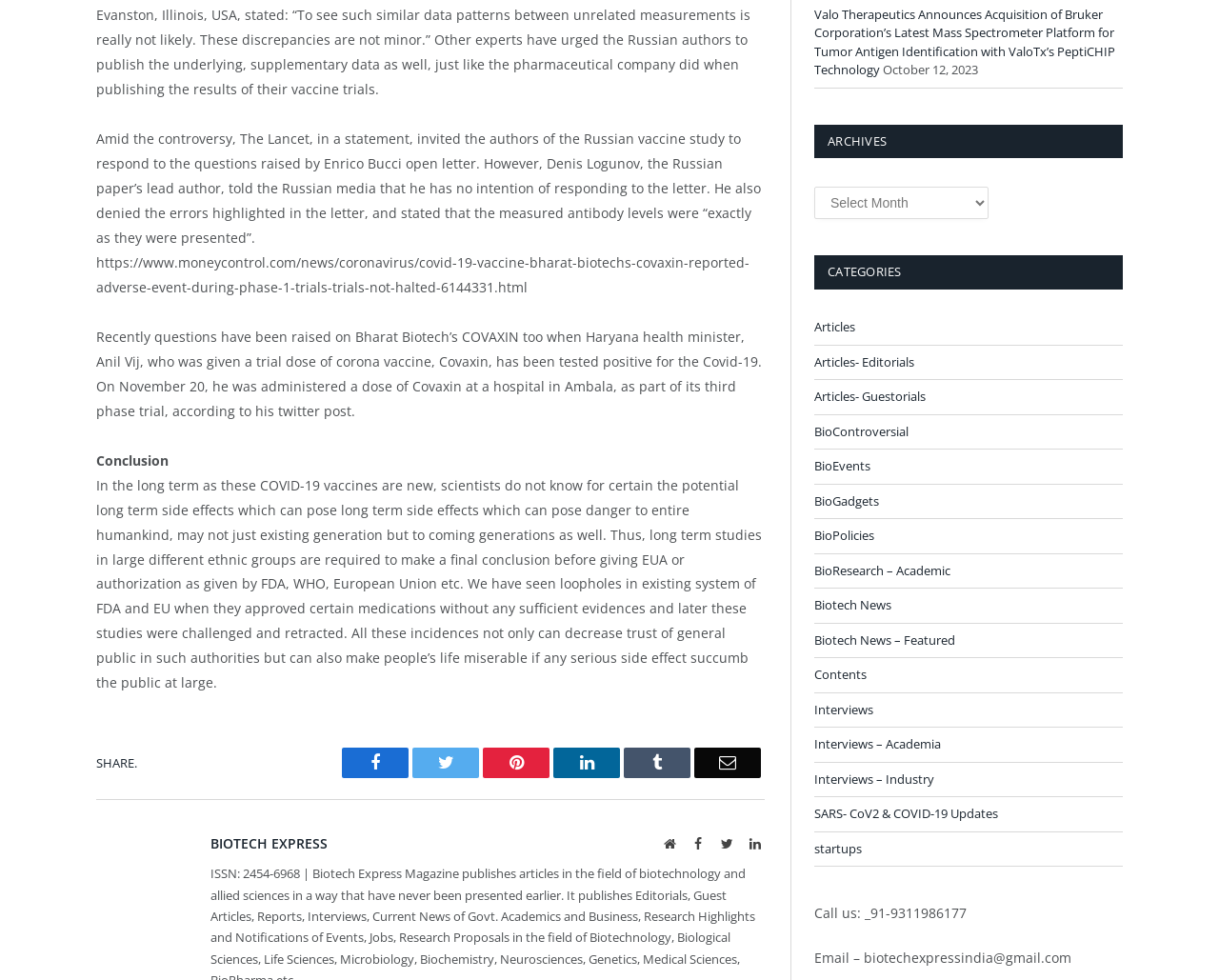Using the details in the image, give a detailed response to the question below:
What is the category of the article 'Valo Therapeutics Announces Acquisition of Bruker Corporation’s Latest Mass Spectrometer Platform for Tumor Antigen Identification with ValoTx’s PeptiCHIP Technology'?

Based on the categories listed on the webpage, the article 'Valo Therapeutics Announces Acquisition of Bruker Corporation’s Latest Mass Spectrometer Platform for Tumor Antigen Identification with ValoTx’s PeptiCHIP Technology' falls under the category of BioResearch – Academic.